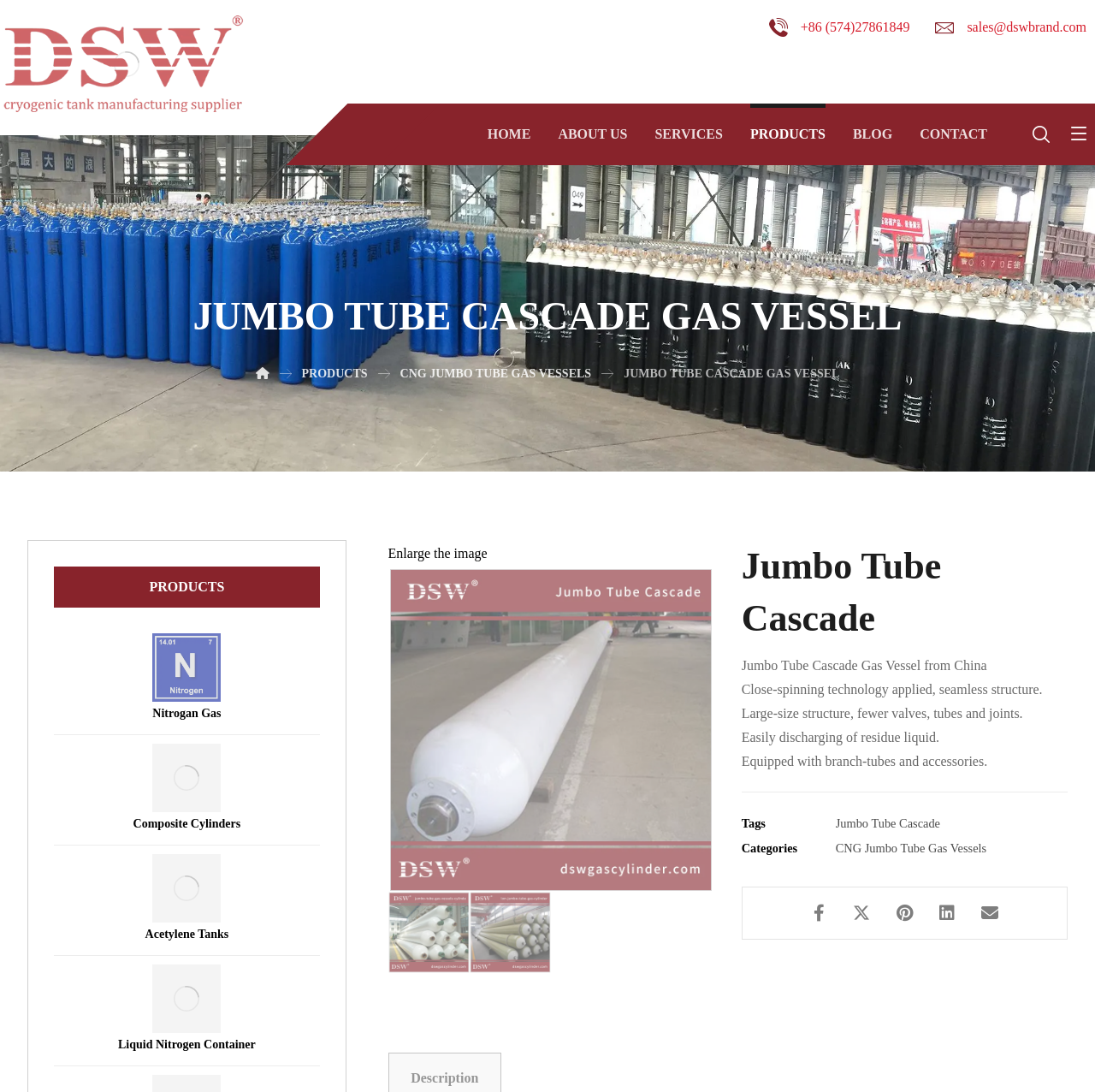Identify the bounding box coordinates for the element you need to click to achieve the following task: "View the 'CNG JUMBO TUBE GAS VESSELS' category". Provide the bounding box coordinates as four float numbers between 0 and 1, in the form [left, top, right, bottom].

[0.763, 0.77, 0.901, 0.783]